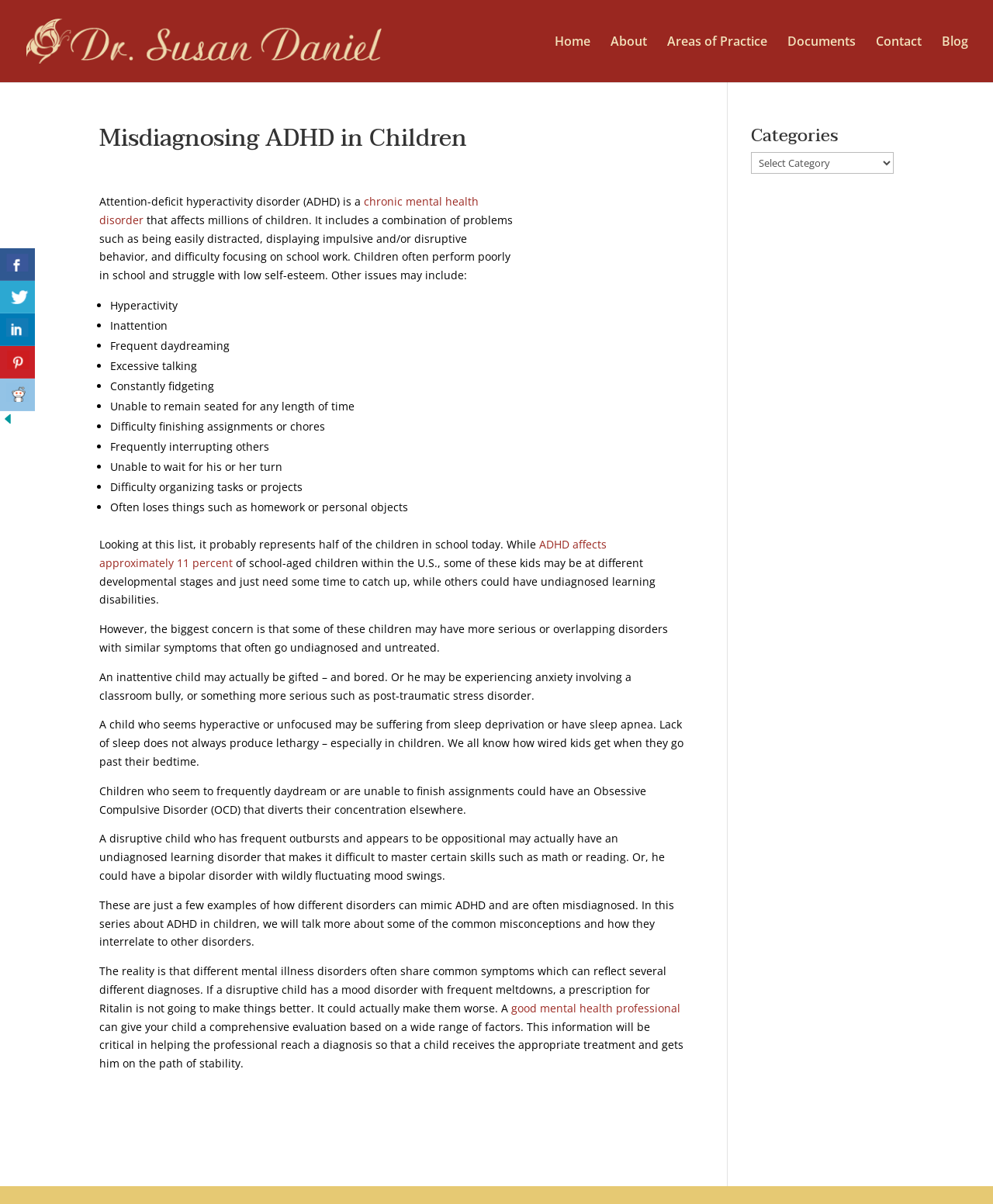Provide the bounding box coordinates of the section that needs to be clicked to accomplish the following instruction: "share the article."

None